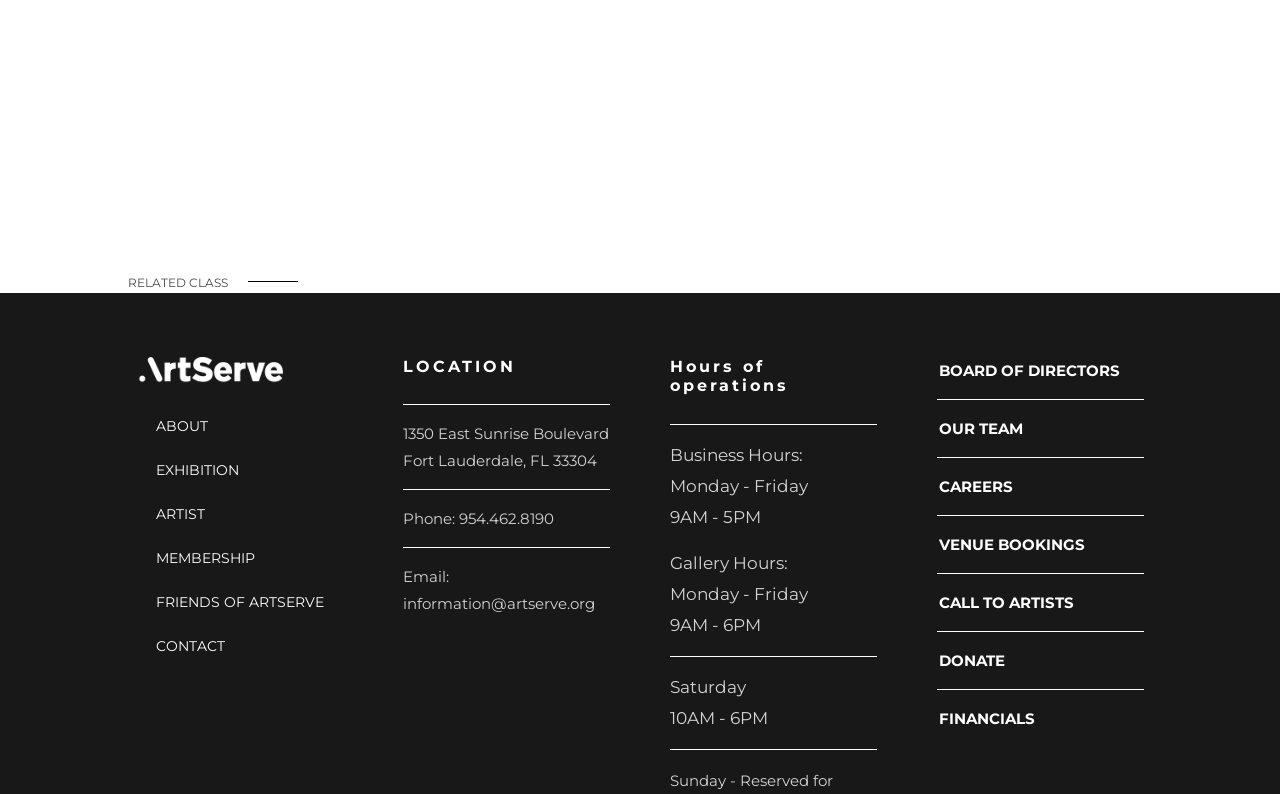What are the business hours of ArtServe?
Using the visual information, answer the question in a single word or phrase.

Monday - Friday, 9AM - 5PM